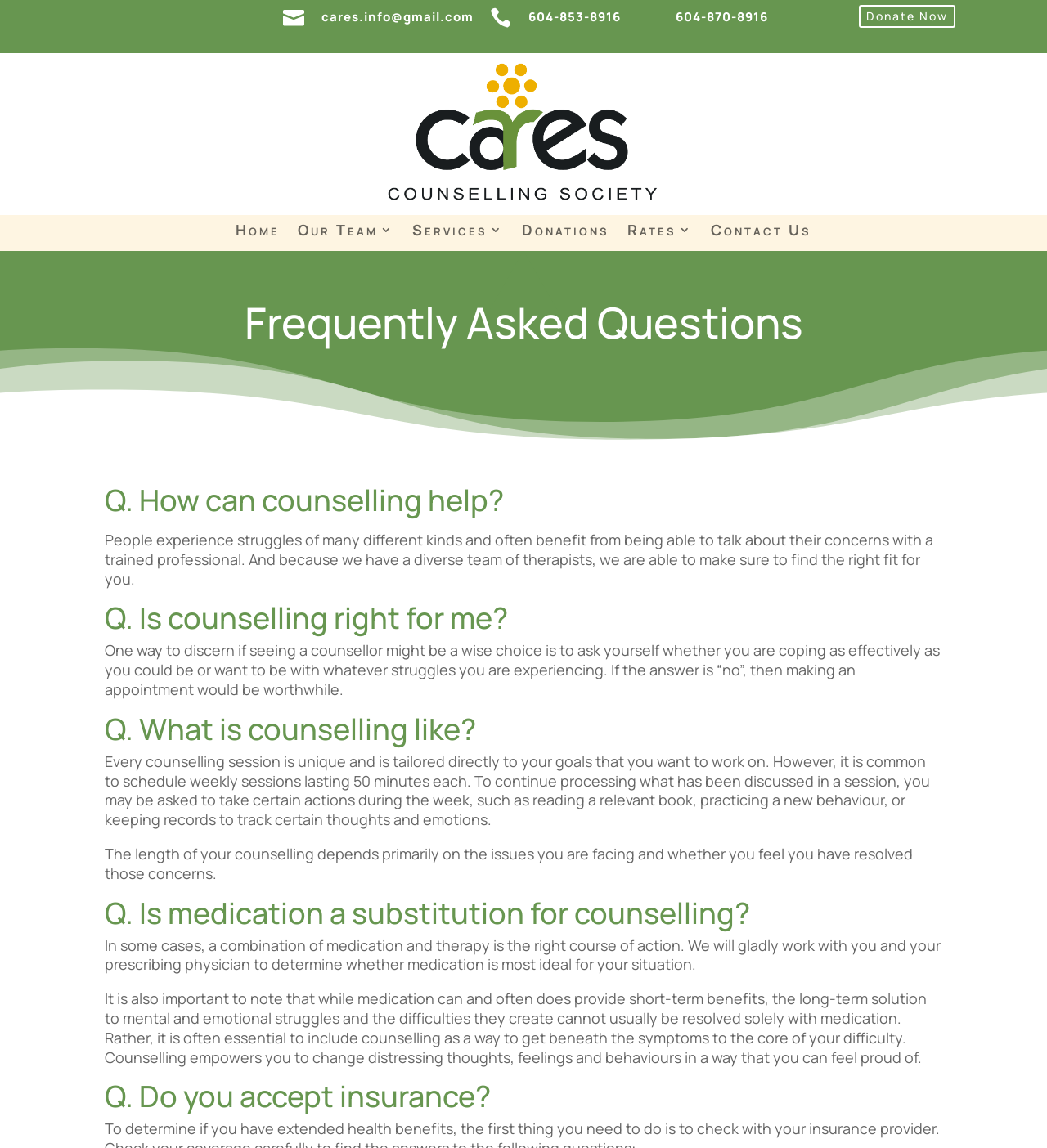Give the bounding box coordinates for the element described by: "Page 8".

None